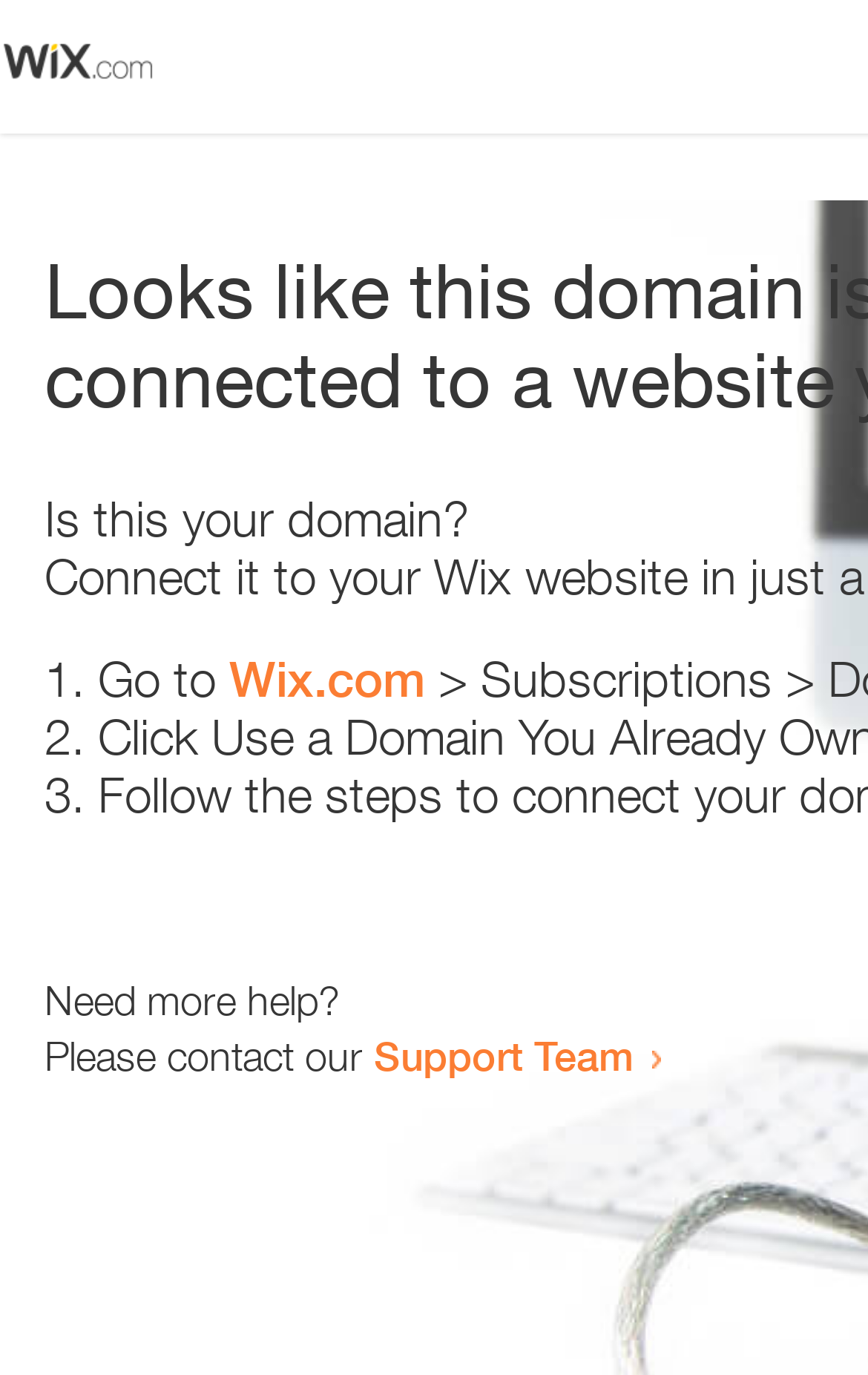Identify the bounding box for the described UI element. Provide the coordinates in (top-left x, top-left y, bottom-right x, bottom-right y) format with values ranging from 0 to 1: Support Team

[0.431, 0.75, 0.731, 0.785]